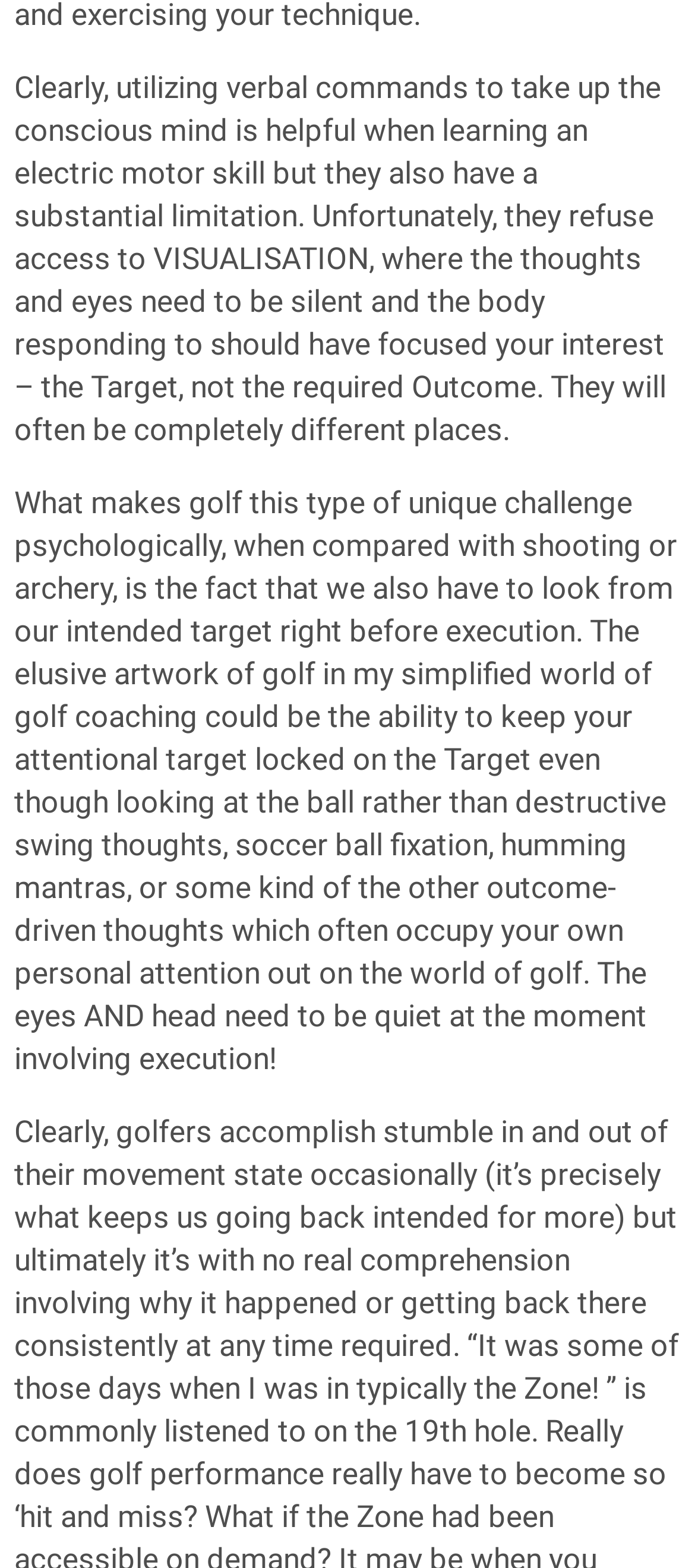Please locate the bounding box coordinates for the element that should be clicked to achieve the following instruction: "Share the article on Facebook". Ensure the coordinates are given as four float numbers between 0 and 1, i.e., [left, top, right, bottom].

[0.021, 0.166, 0.179, 0.184]